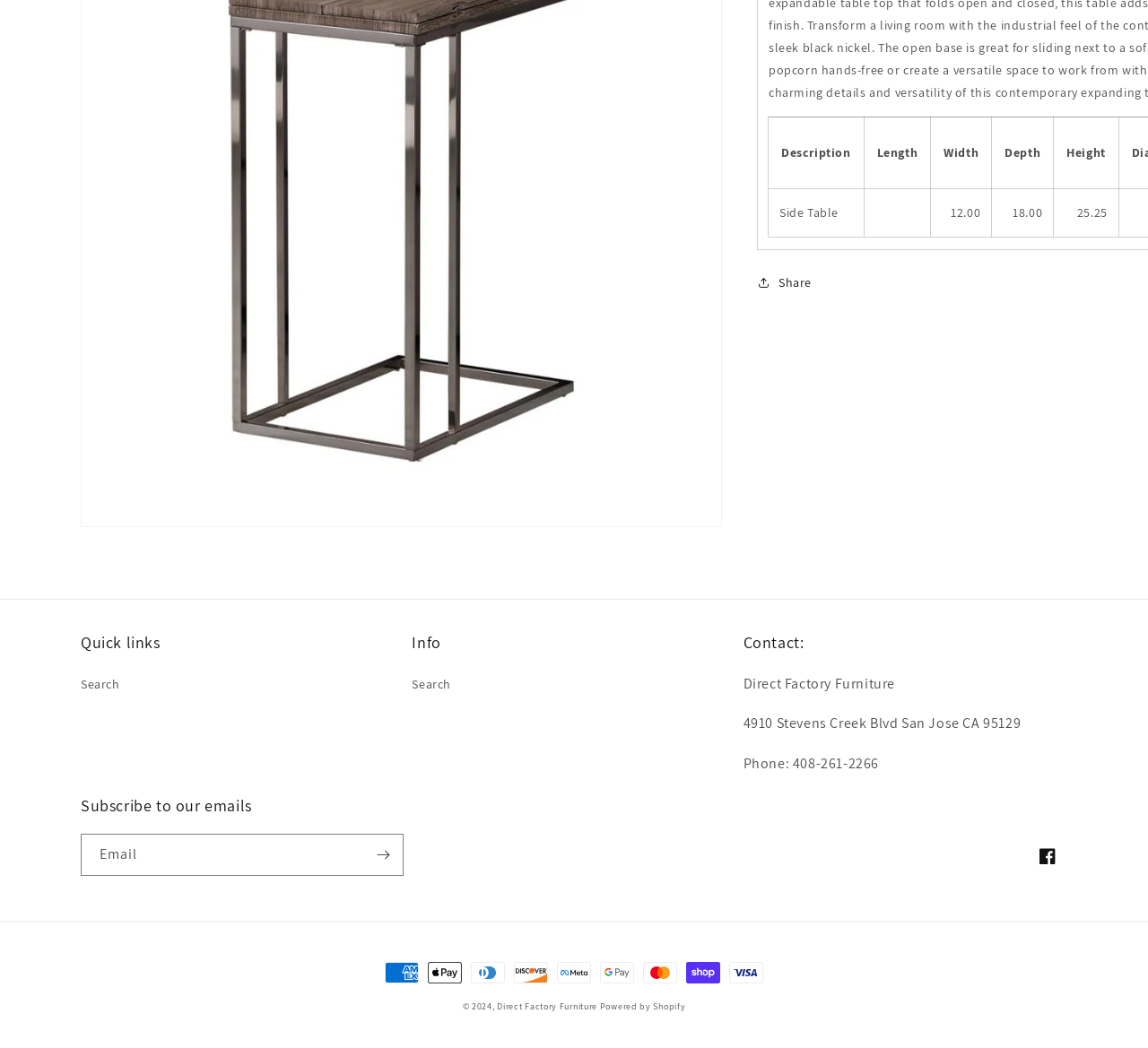Please answer the following question using a single word or phrase: 
What is the purpose of the gridcell?

Displaying product information